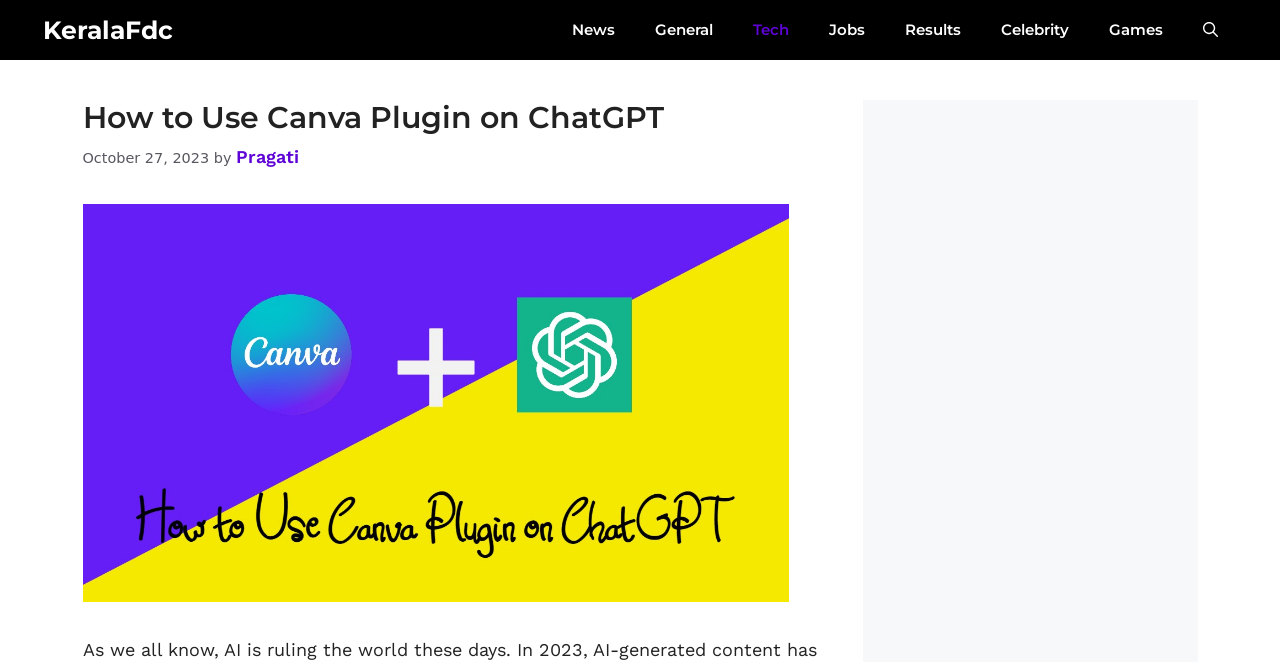What is the date of the article?
Please provide a single word or phrase based on the screenshot.

October 27, 2023